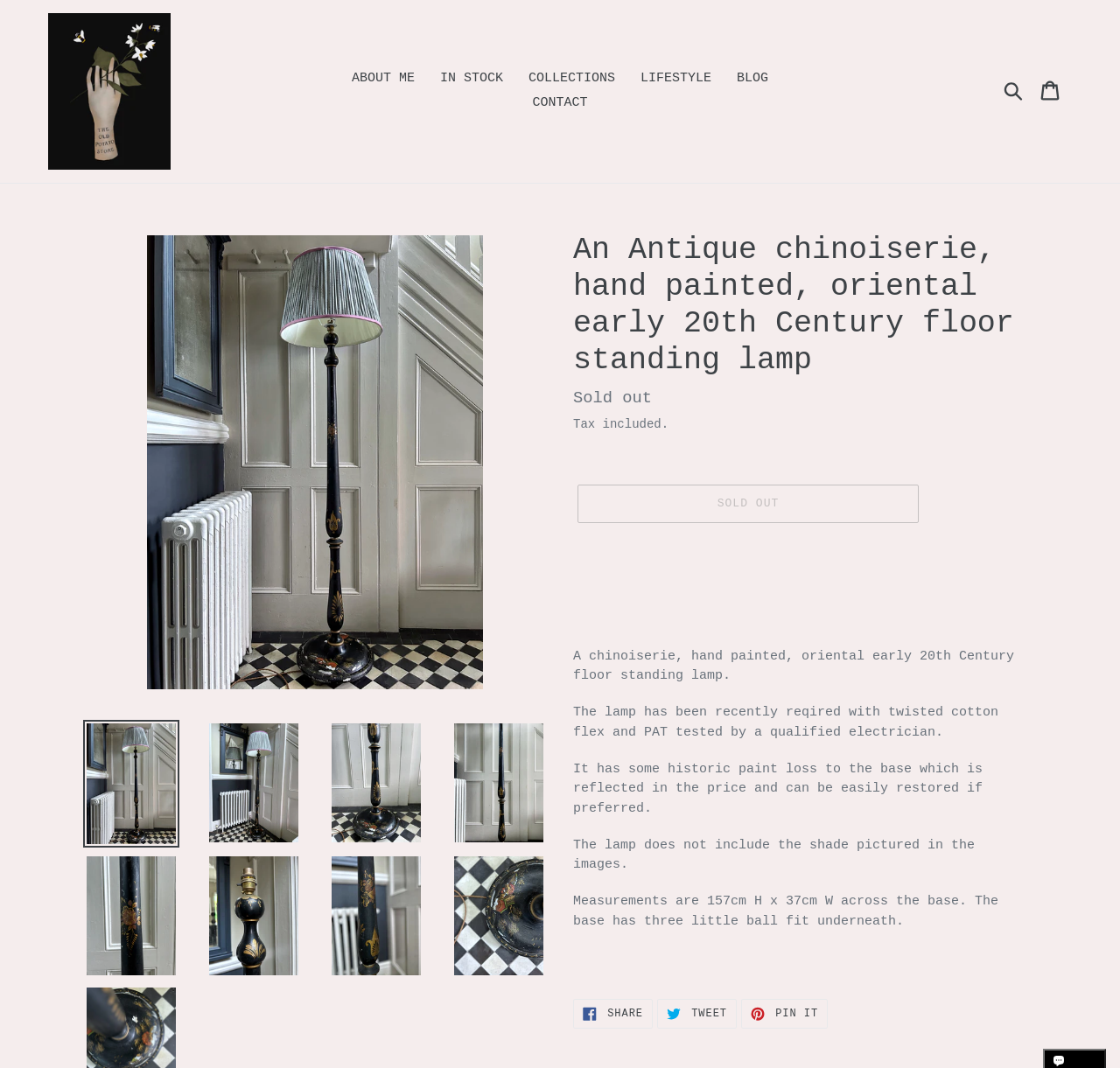Can you identify the bounding box coordinates of the clickable region needed to carry out this instruction: 'View the cart'? The coordinates should be four float numbers within the range of 0 to 1, stated as [left, top, right, bottom].

[0.92, 0.068, 0.957, 0.104]